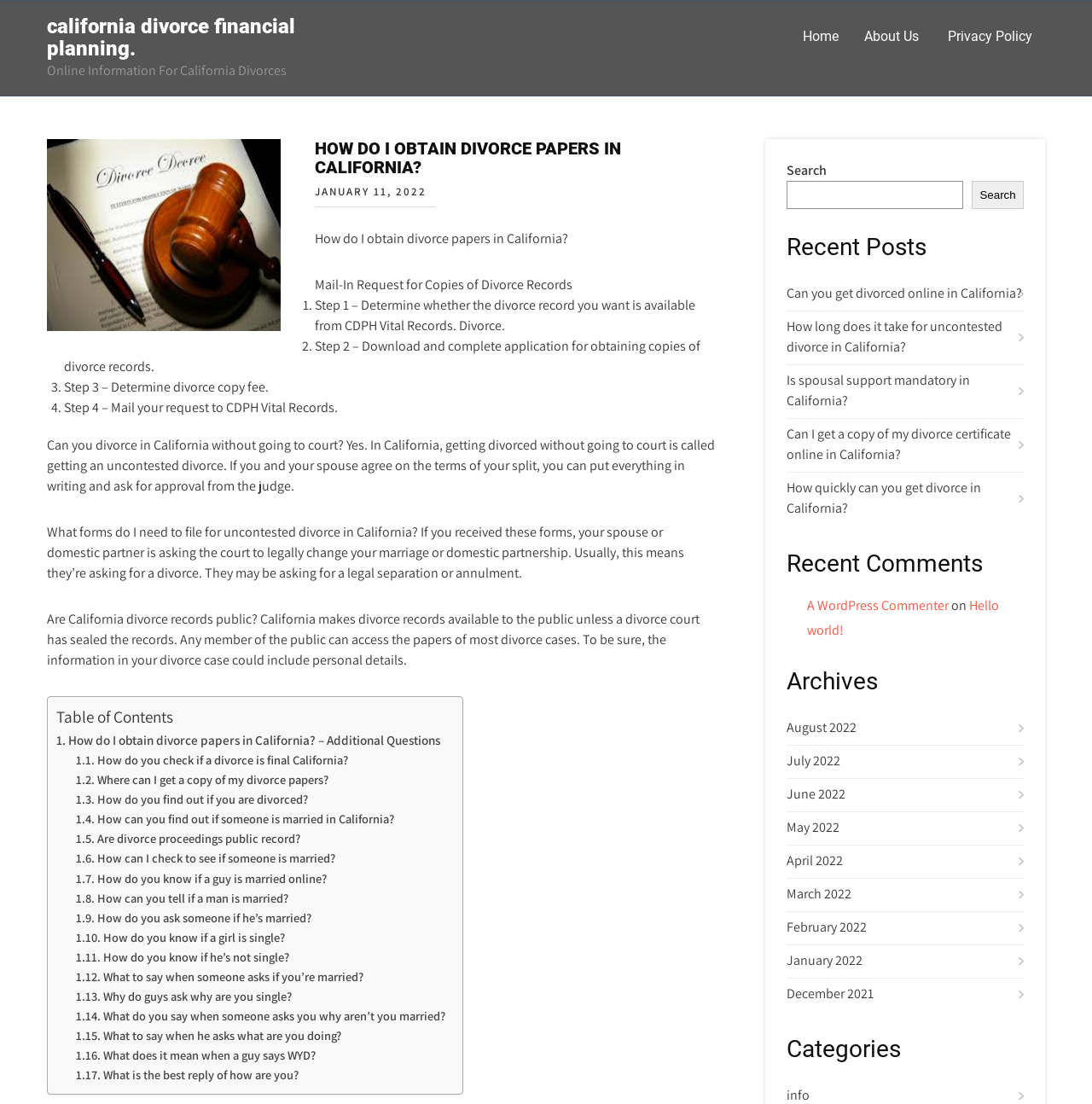Specify the bounding box coordinates of the area to click in order to follow the given instruction: "Search for something."

[0.721, 0.164, 0.882, 0.189]